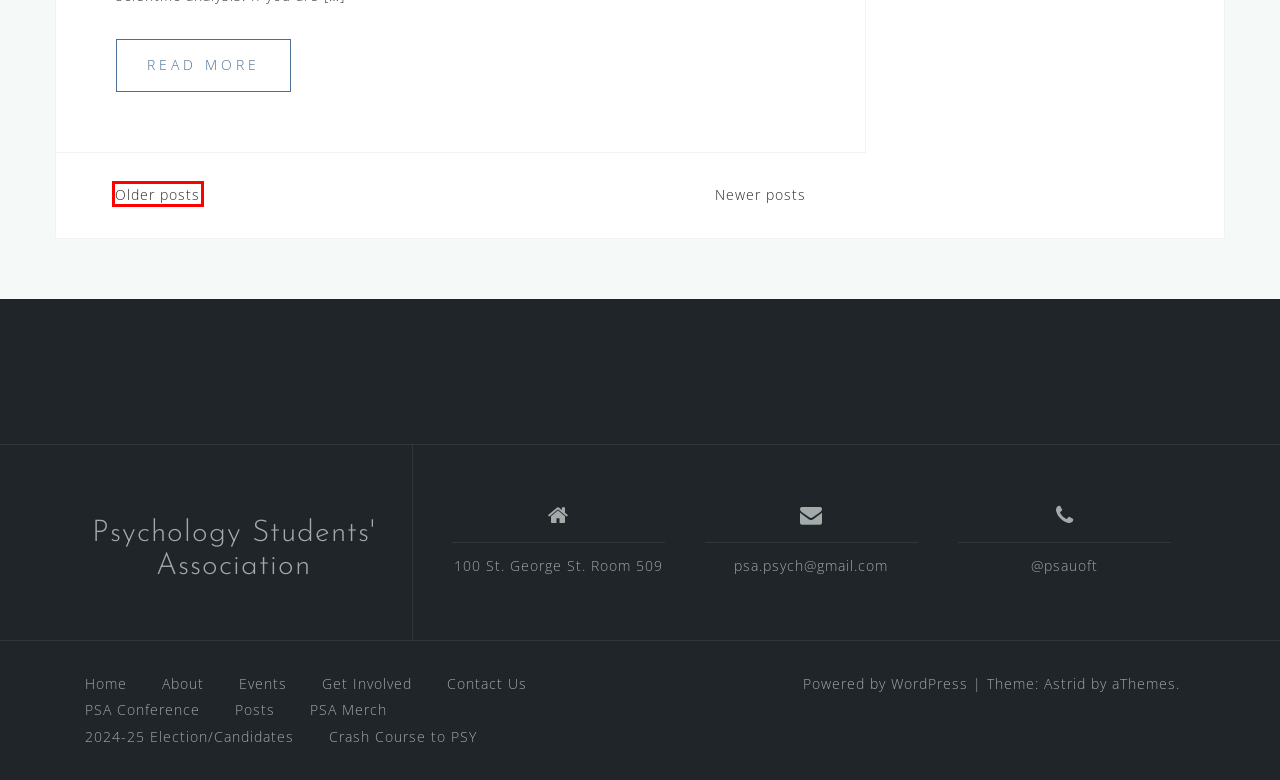Provided is a screenshot of a webpage with a red bounding box around an element. Select the most accurate webpage description for the page that appears after clicking the highlighted element. Here are the candidates:
A. Job Opportunity – Page 3 – Psychology Students' Association
B. Research Assistants Needed – Psychology Students' Association
C. Sydney: Fast & Customizable WordPress Theme
D. Blog Tool, Publishing Platform, and CMS – WordPress.org
E. PSA Merch – Psychology Students' Association
F. About – Psychology Students' Association
G. Events – Psychology Students' Association
H. Research Assistant – Psychology Students' Association

A